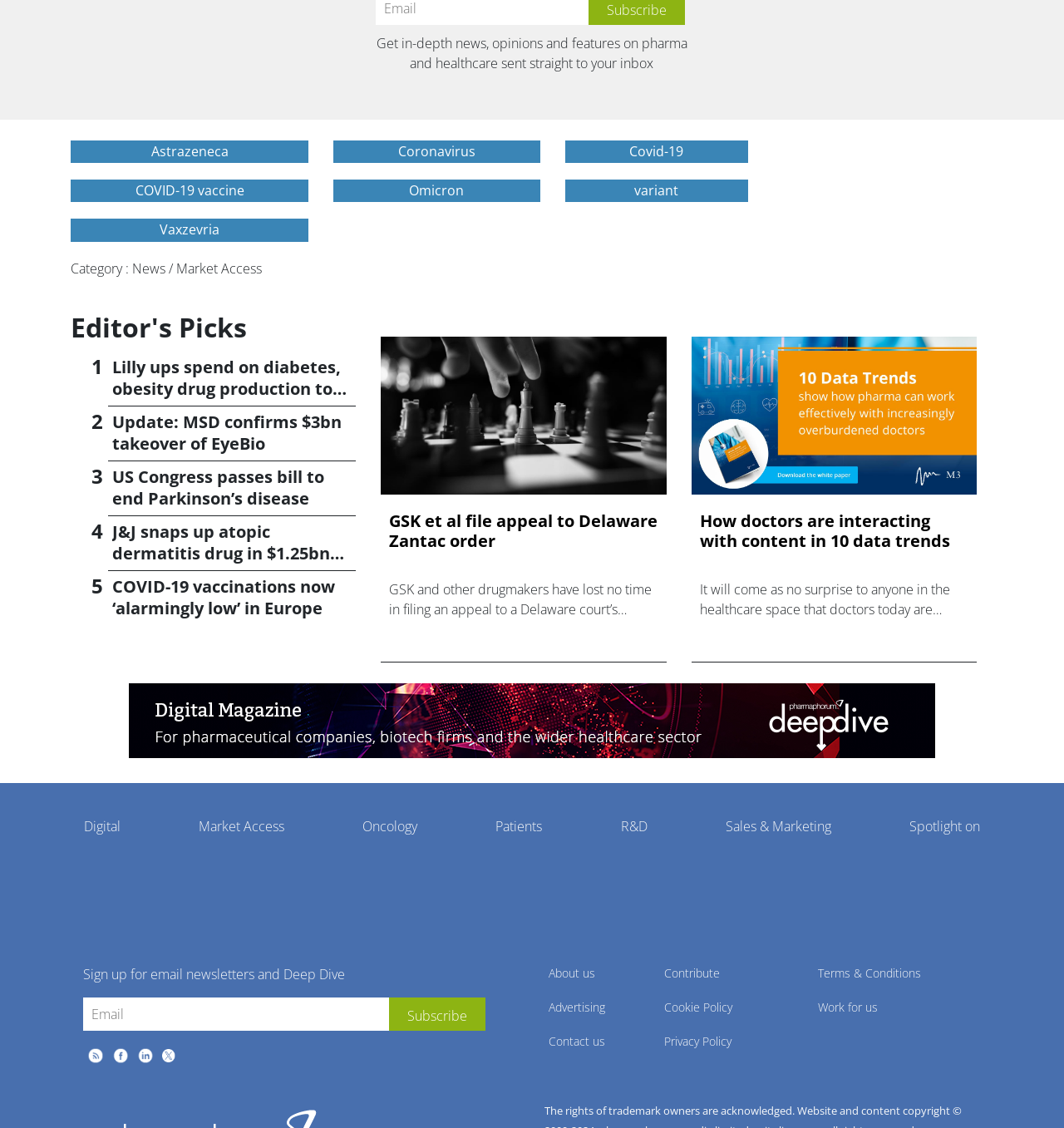Locate the bounding box coordinates of the area where you should click to accomplish the instruction: "Log in to the website".

None